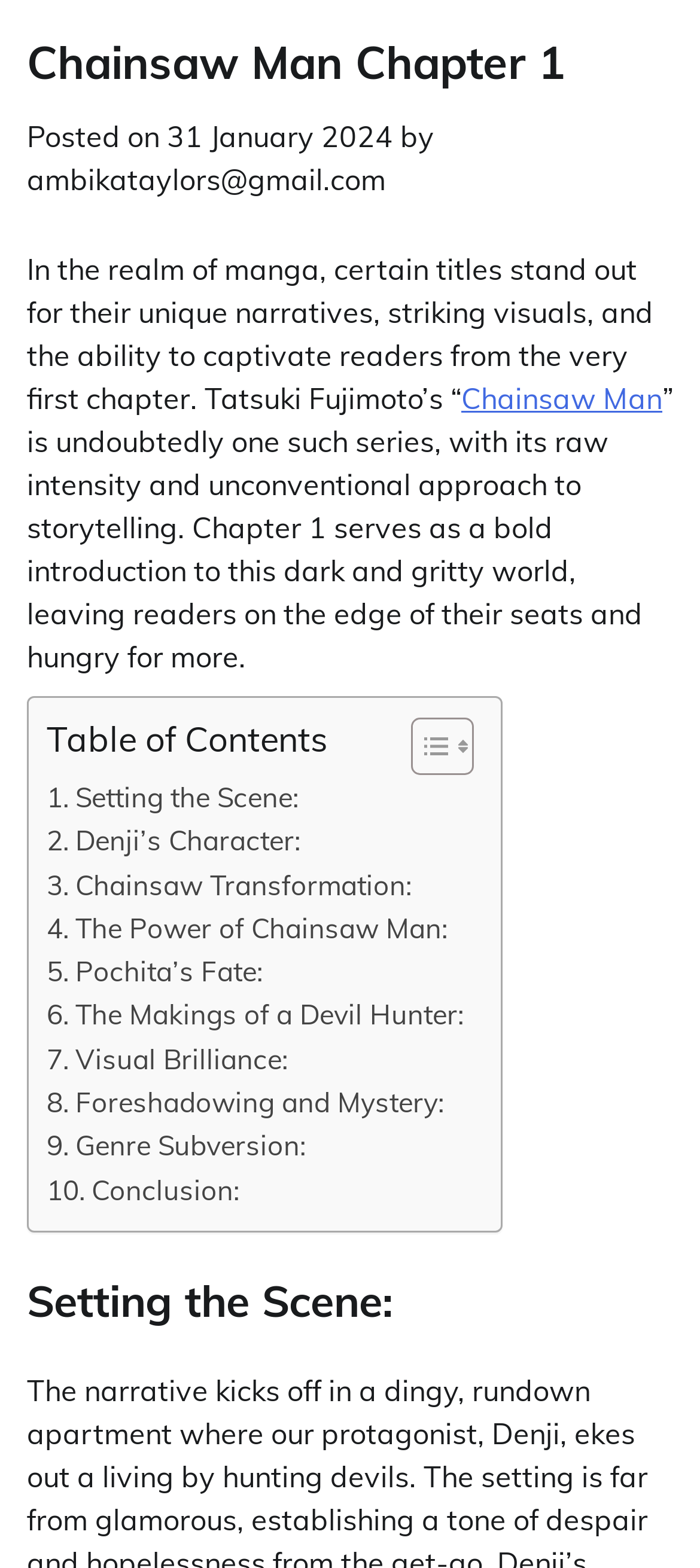Given the following UI element description: "The Power of Chainsaw Man:", find the bounding box coordinates in the webpage screenshot.

[0.067, 0.579, 0.641, 0.607]